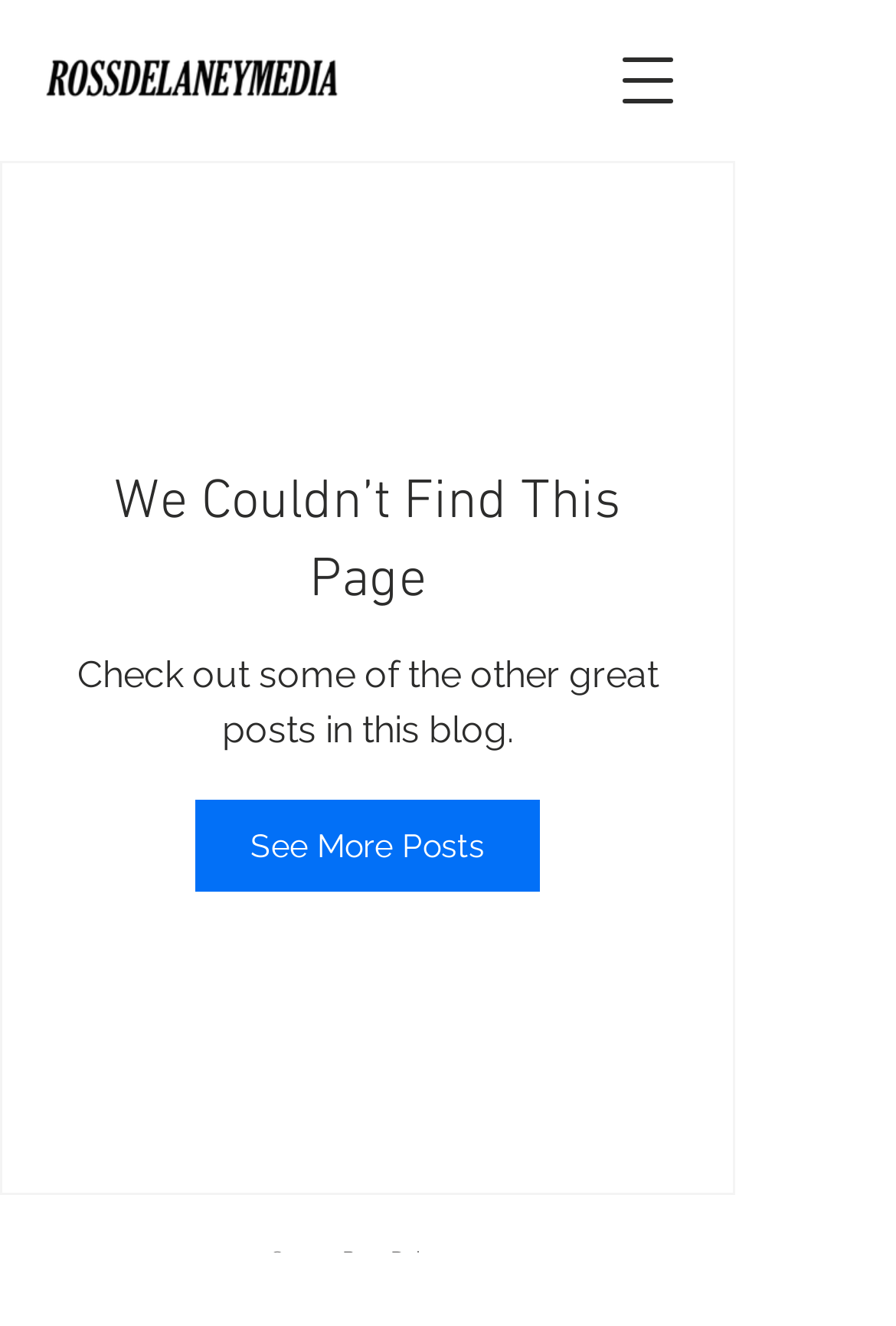From the element description We Couldn’t Find This Page, predict the bounding box coordinates of the UI element. The coordinates must be specified in the format (top-left x, top-left y, bottom-right x, bottom-right y) and should be within the 0 to 1 range.

[0.079, 0.35, 0.741, 0.468]